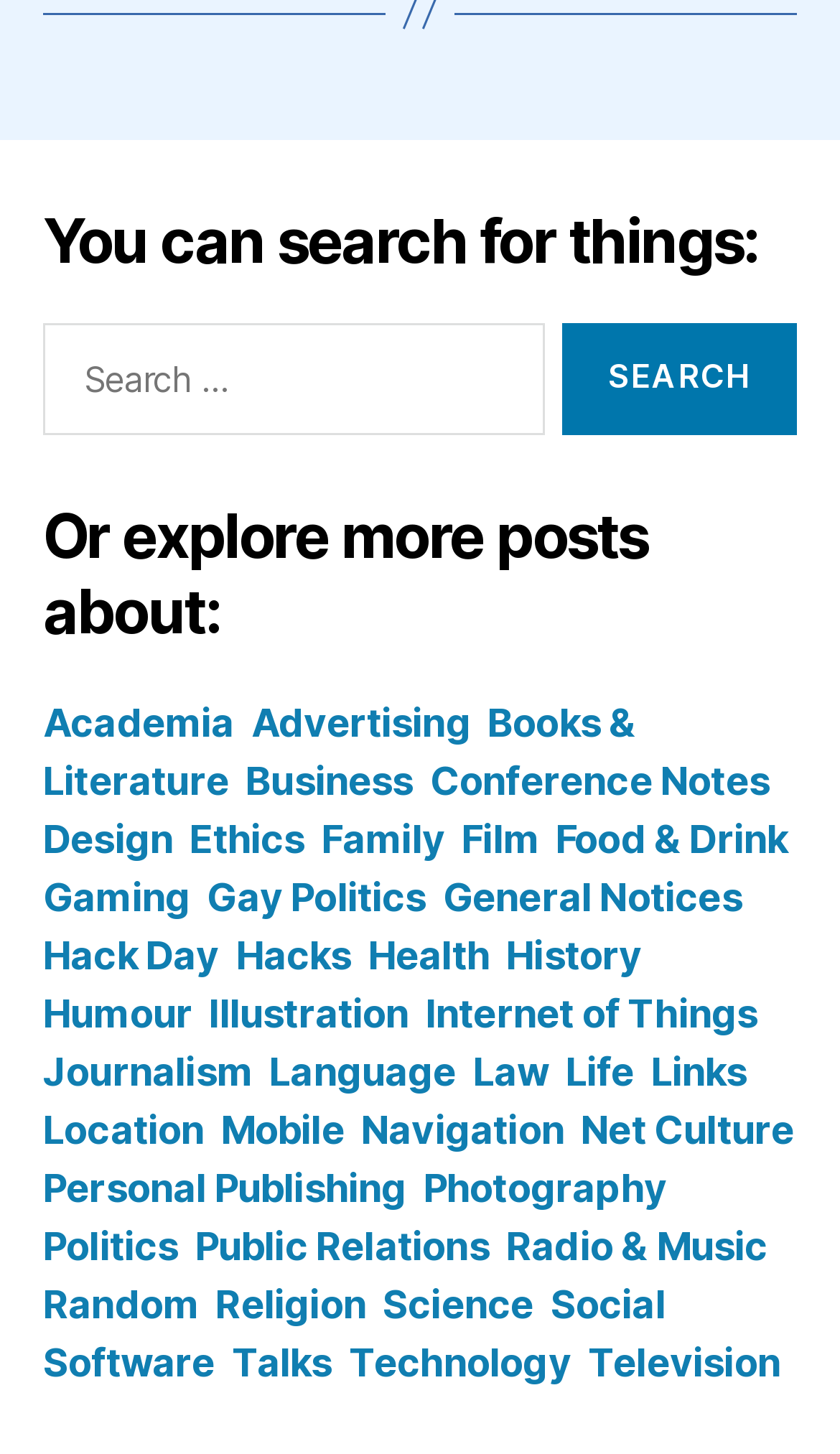How many categories are available for exploration?
Give a detailed explanation using the information visible in the image.

The navigation section 'Or explore more posts about:' contains 30 links to different categories, including 'Academia', 'Advertising', 'Books & Literature', and so on. These categories are likely topics or themes that users can explore further.